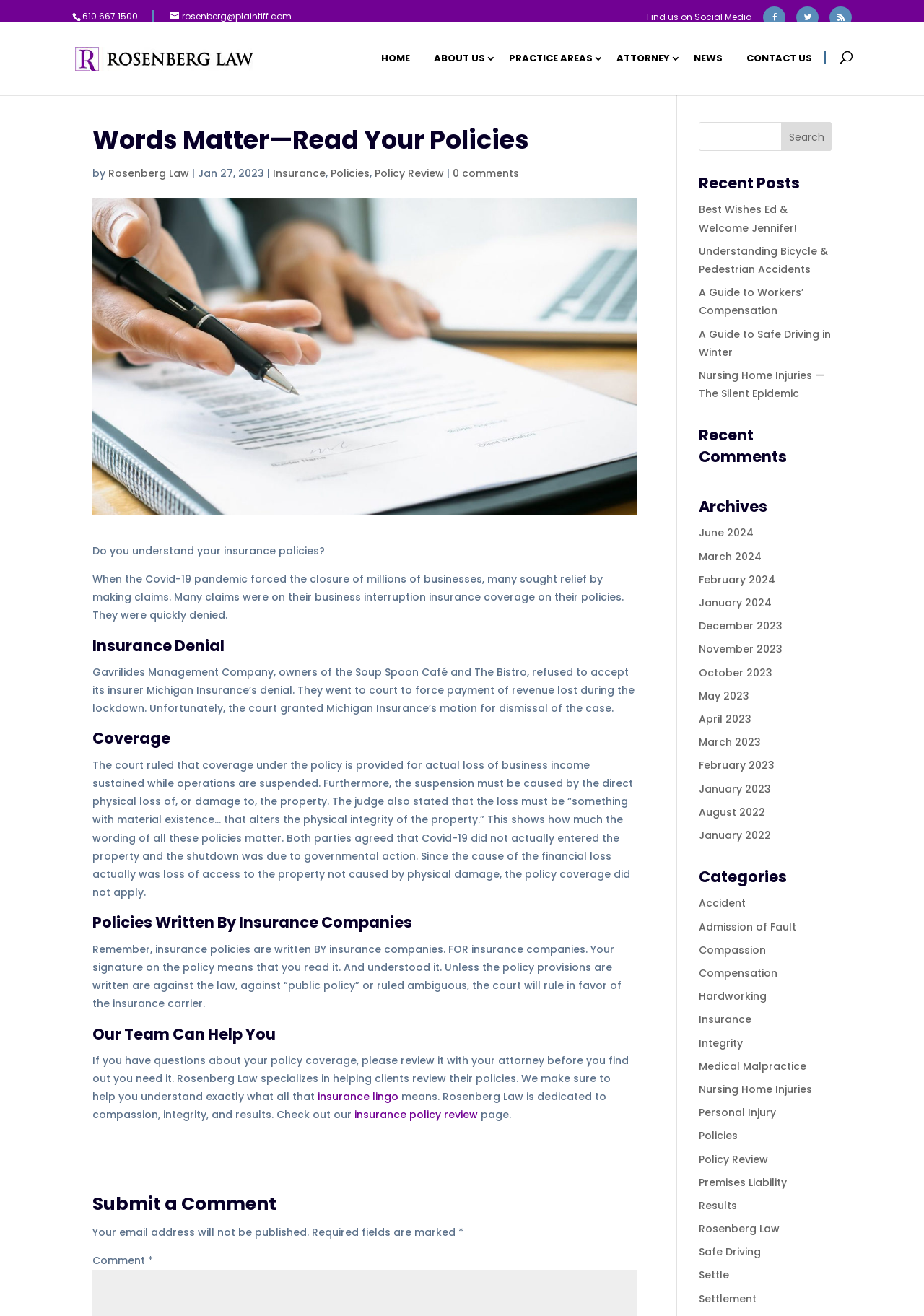Please answer the following question as detailed as possible based on the image: 
What is the phone number of Rosenberg Law?

I found the phone number by looking at the top of the webpage, where the contact information is usually displayed. The phone number is written in a static text element with the content '610.667.1500'.